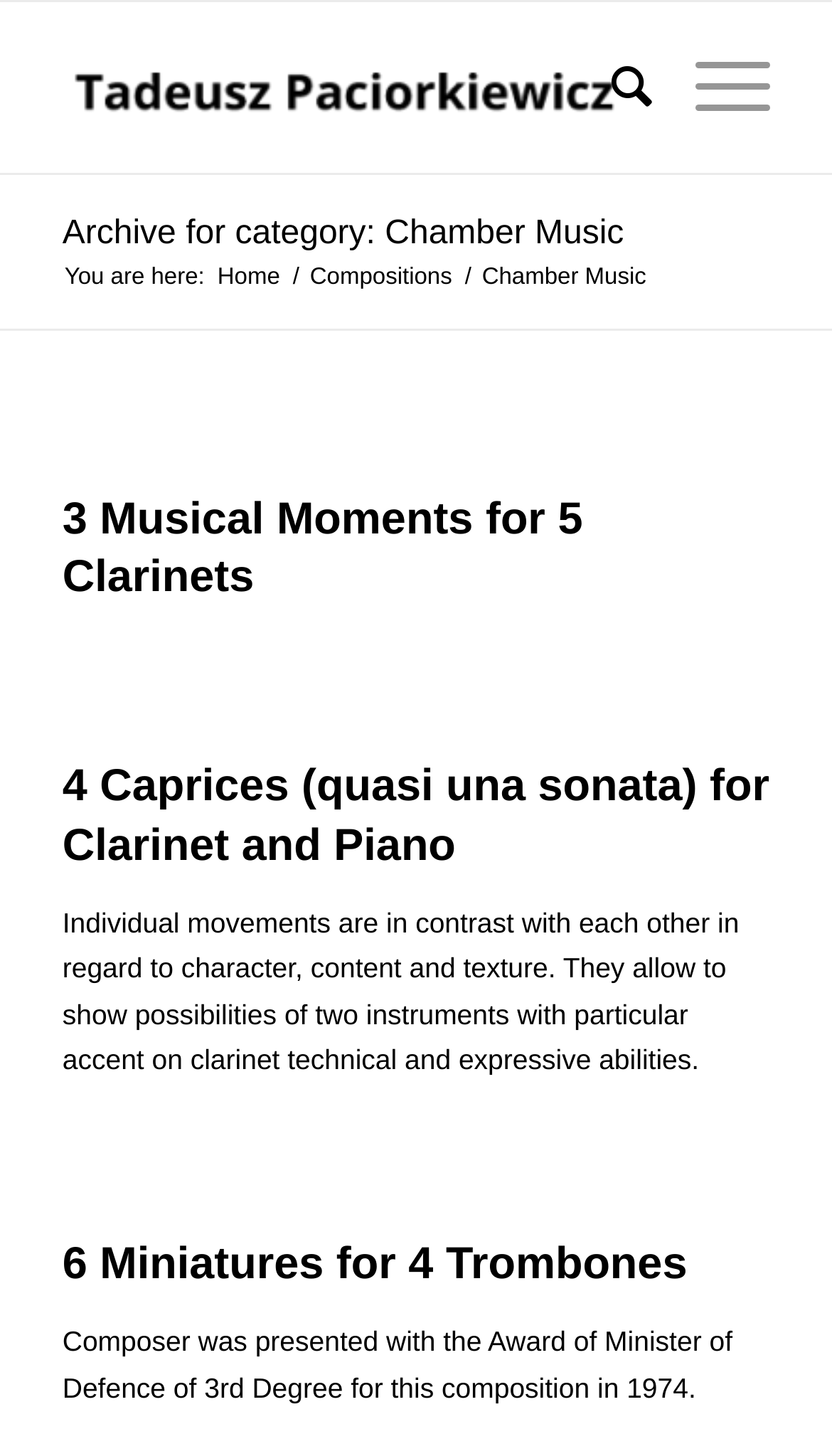Reply to the question with a single word or phrase:
What is the name of the composer?

Tadeusz Paciorkiewicz